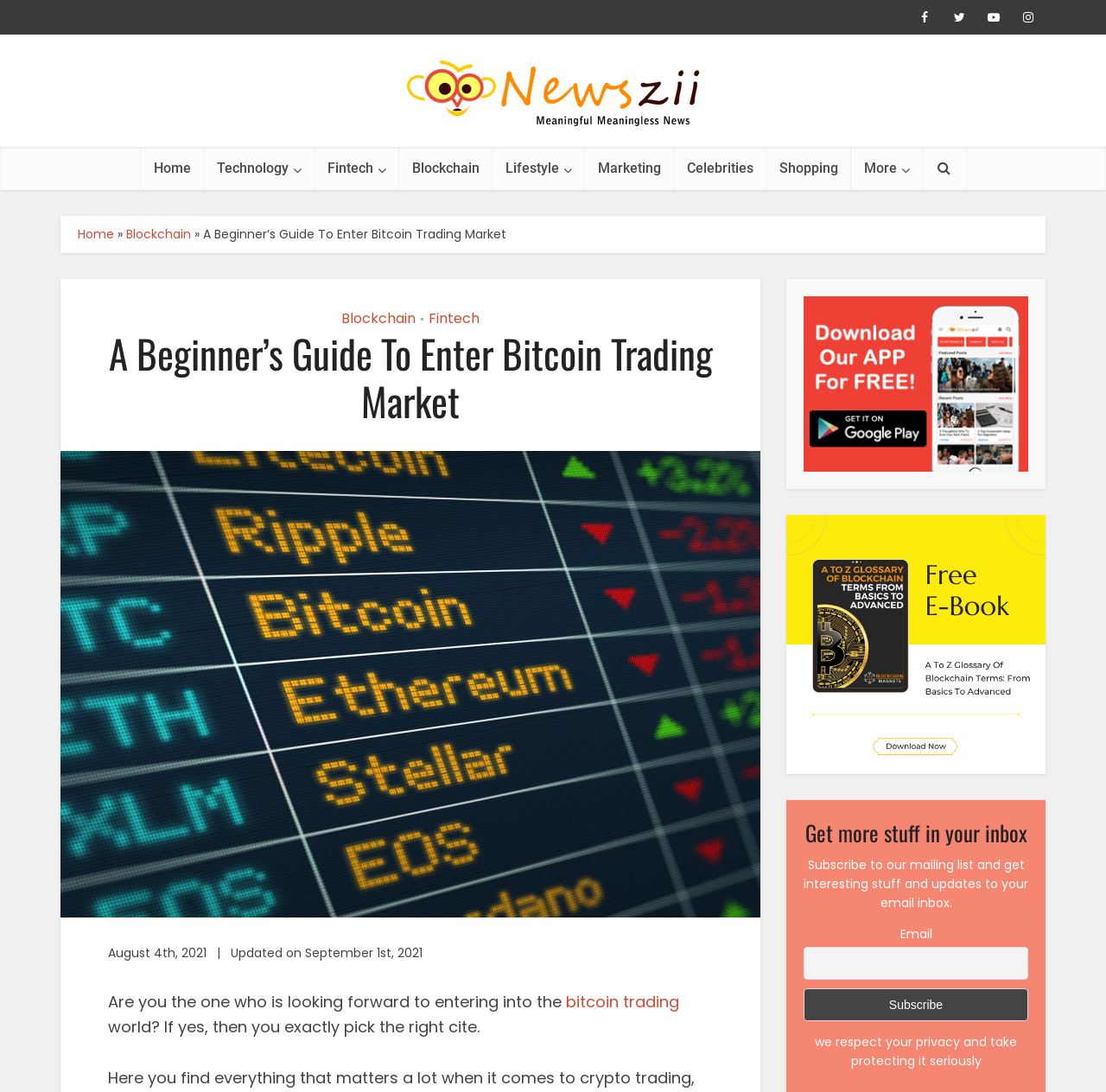What is the name of the author's music academy?
Carefully examine the image and provide a detailed answer to the question.

I found the answer by reading the text, which says 'l'Académie des musiques intemporelles qui permet aux élèves d'apprendre à composer leur propre musique...' This suggests that the author has founded a music academy called 'Académie des musiques intemporelles'.